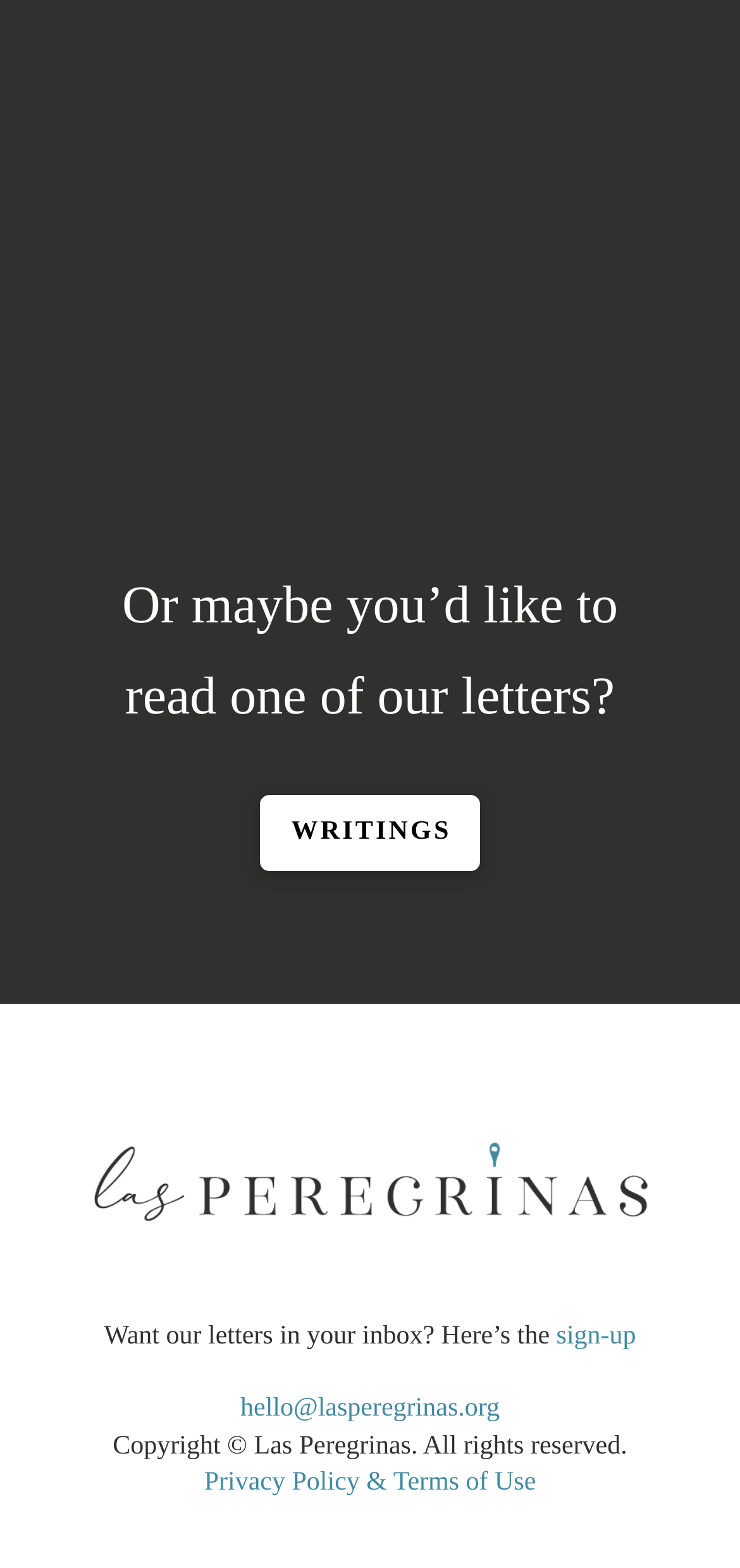Identify the bounding box coordinates for the UI element described as follows: alt="Las Peregrinas". Use the format (top-left x, top-left y, bottom-right x, bottom-right y) and ensure all values are floating point numbers between 0 and 1.

[0.081, 0.708, 0.919, 0.807]